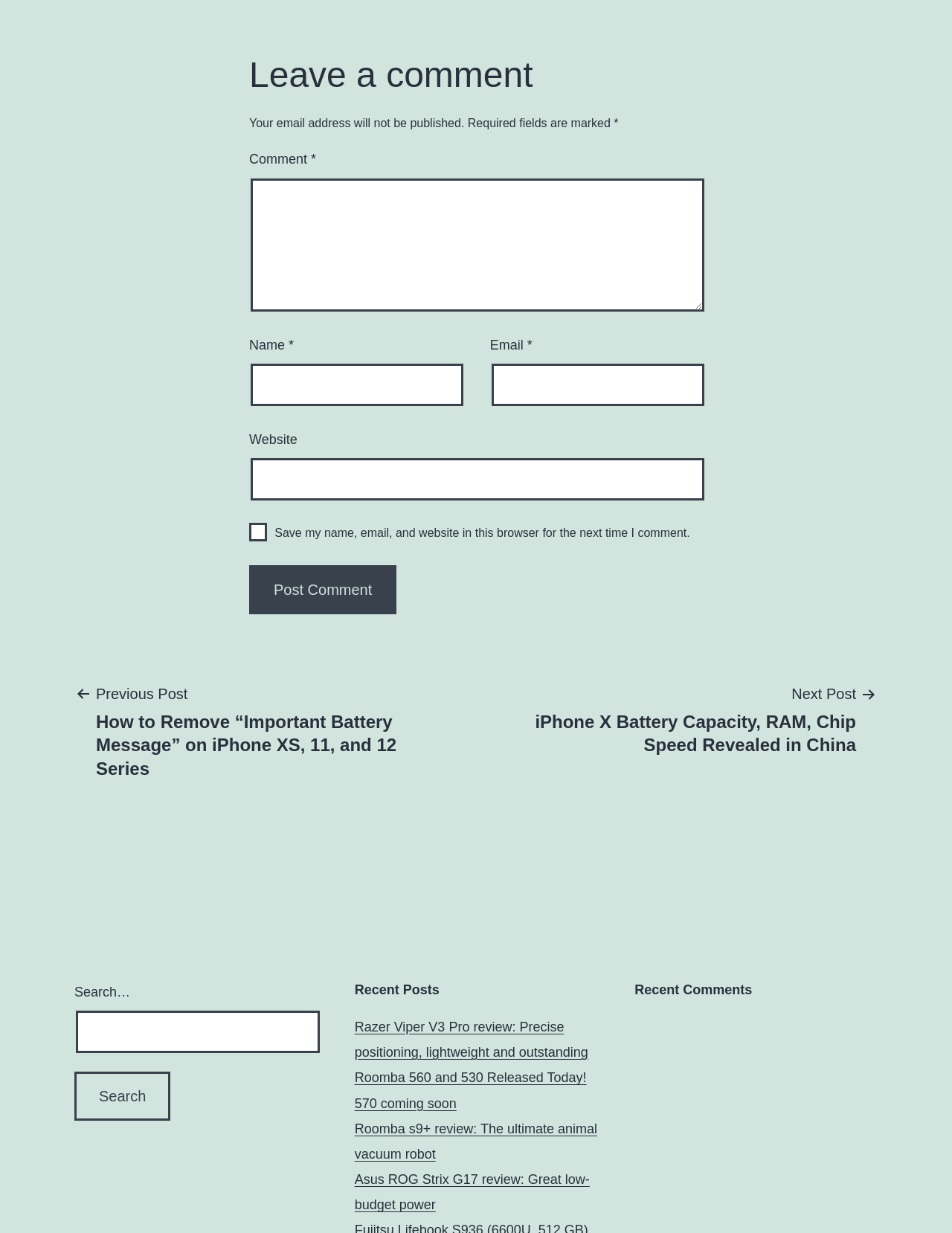Identify the bounding box coordinates of the area that should be clicked in order to complete the given instruction: "Post a comment". The bounding box coordinates should be four float numbers between 0 and 1, i.e., [left, top, right, bottom].

[0.262, 0.459, 0.417, 0.498]